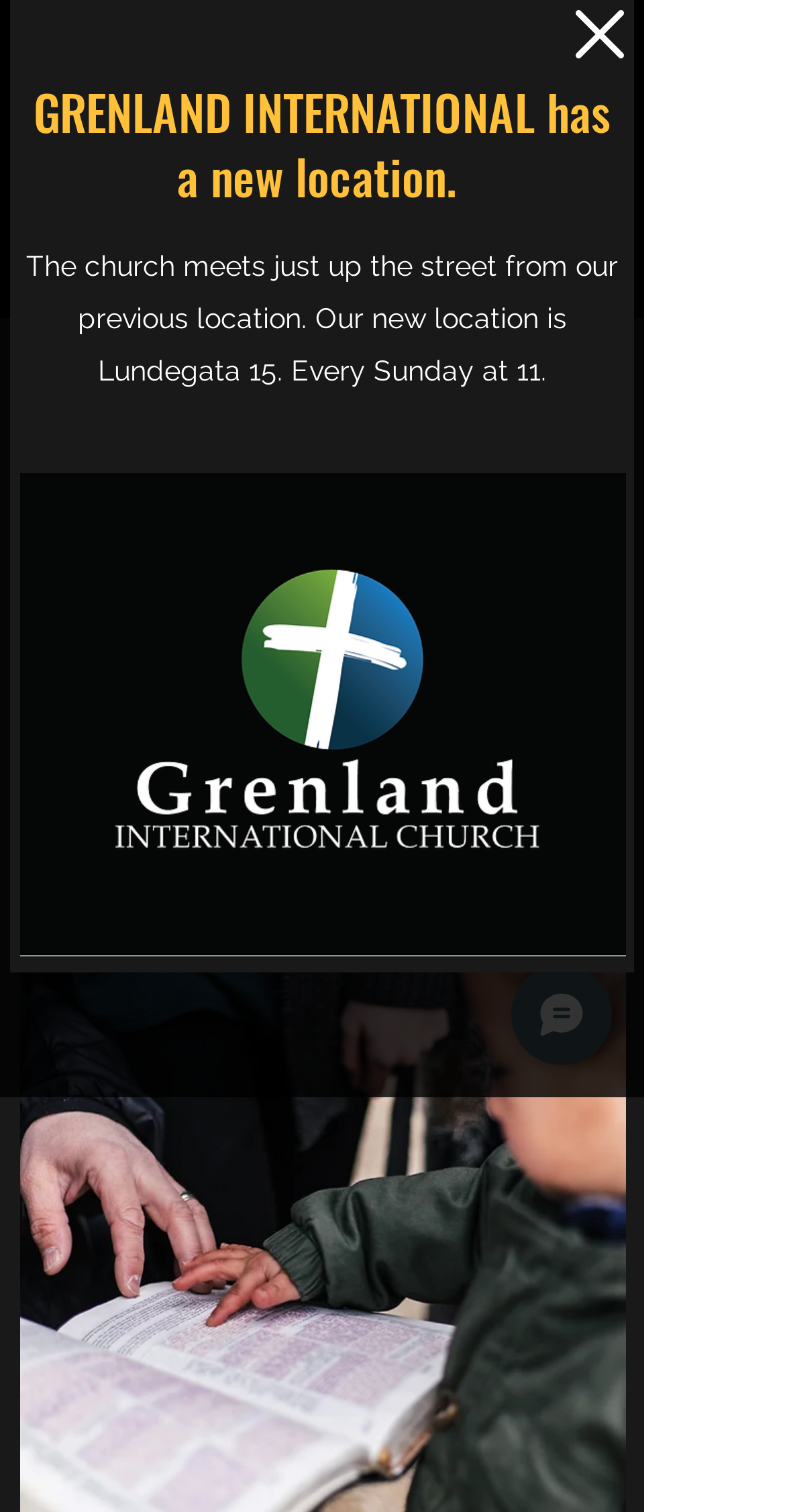Reply to the question with a brief word or phrase: What is the purpose of the 'Open navigation menu' button?

To open navigation menu